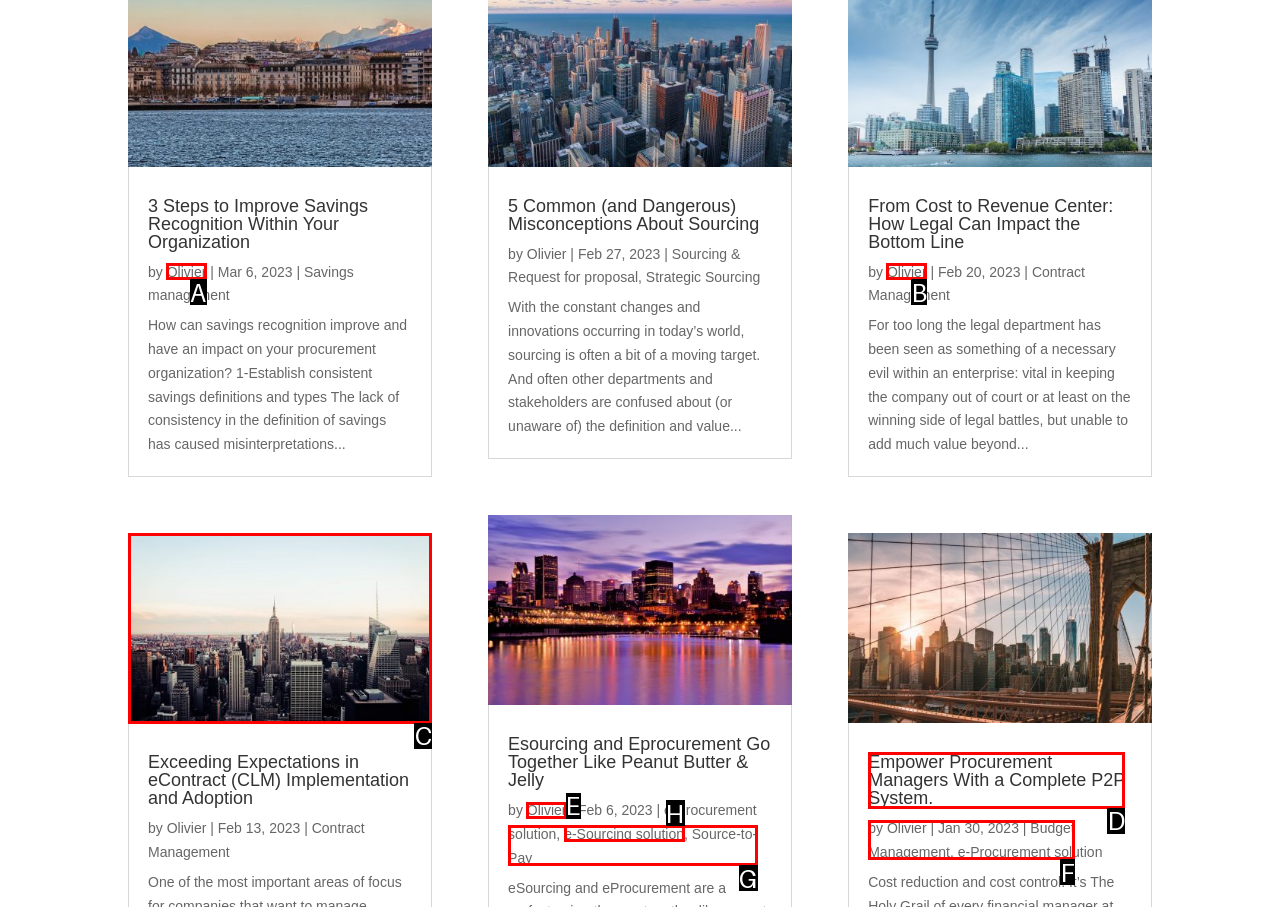From the choices provided, which HTML element best fits the description: Olivier? Answer with the appropriate letter.

A